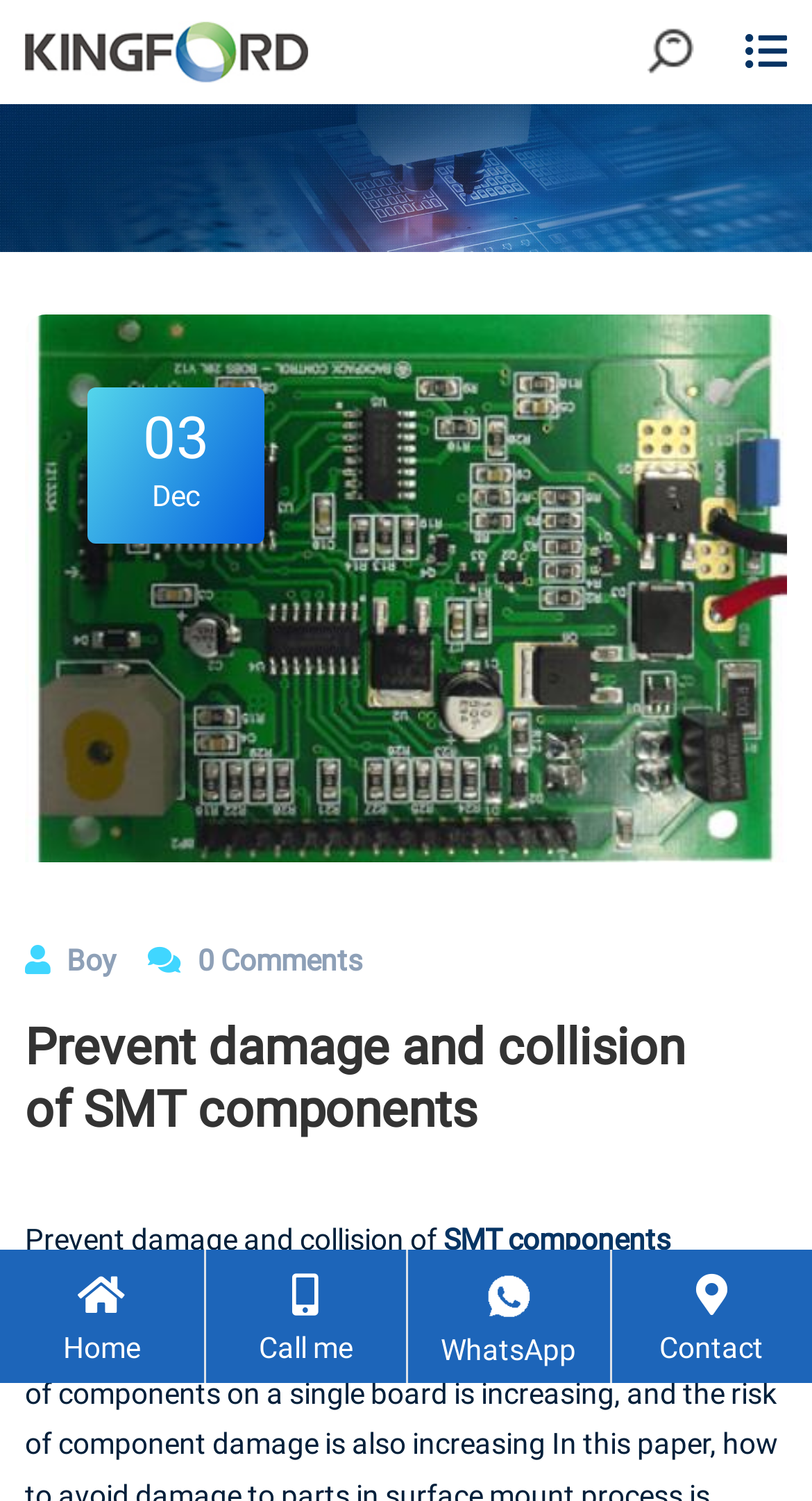What is the date of the article?
Provide an in-depth answer to the question, covering all aspects.

I found two separate texts '03' and 'Dec' near each other, which suggests that the date of the article is 03 December.